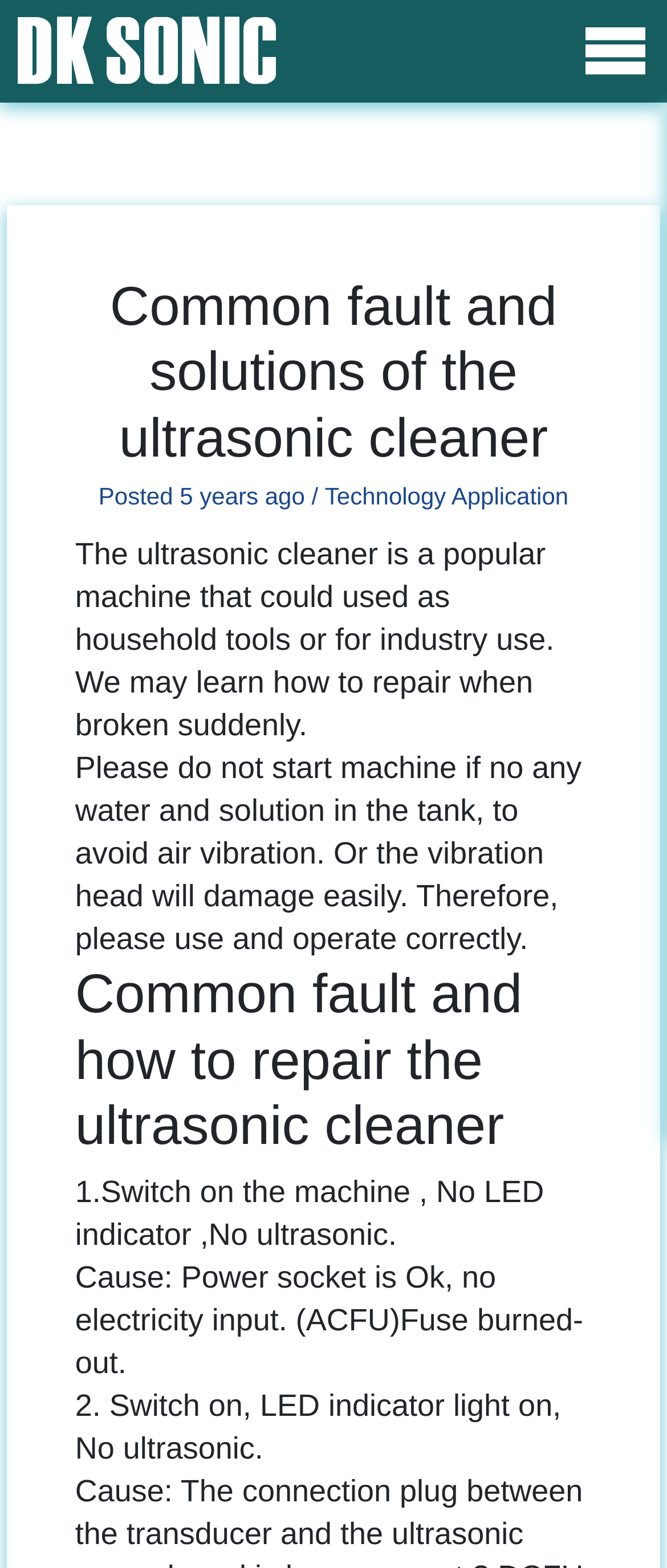What is the category of the article 'Common fault and solutions of the ultrasonic cleaner'?
Using the image, elaborate on the answer with as much detail as possible.

The webpage lists the article 'Common fault and solutions of the ultrasonic cleaner' under the category 'Technology Application', which suggests that the article is related to the application of technology in the field of ultrasonic cleaning.